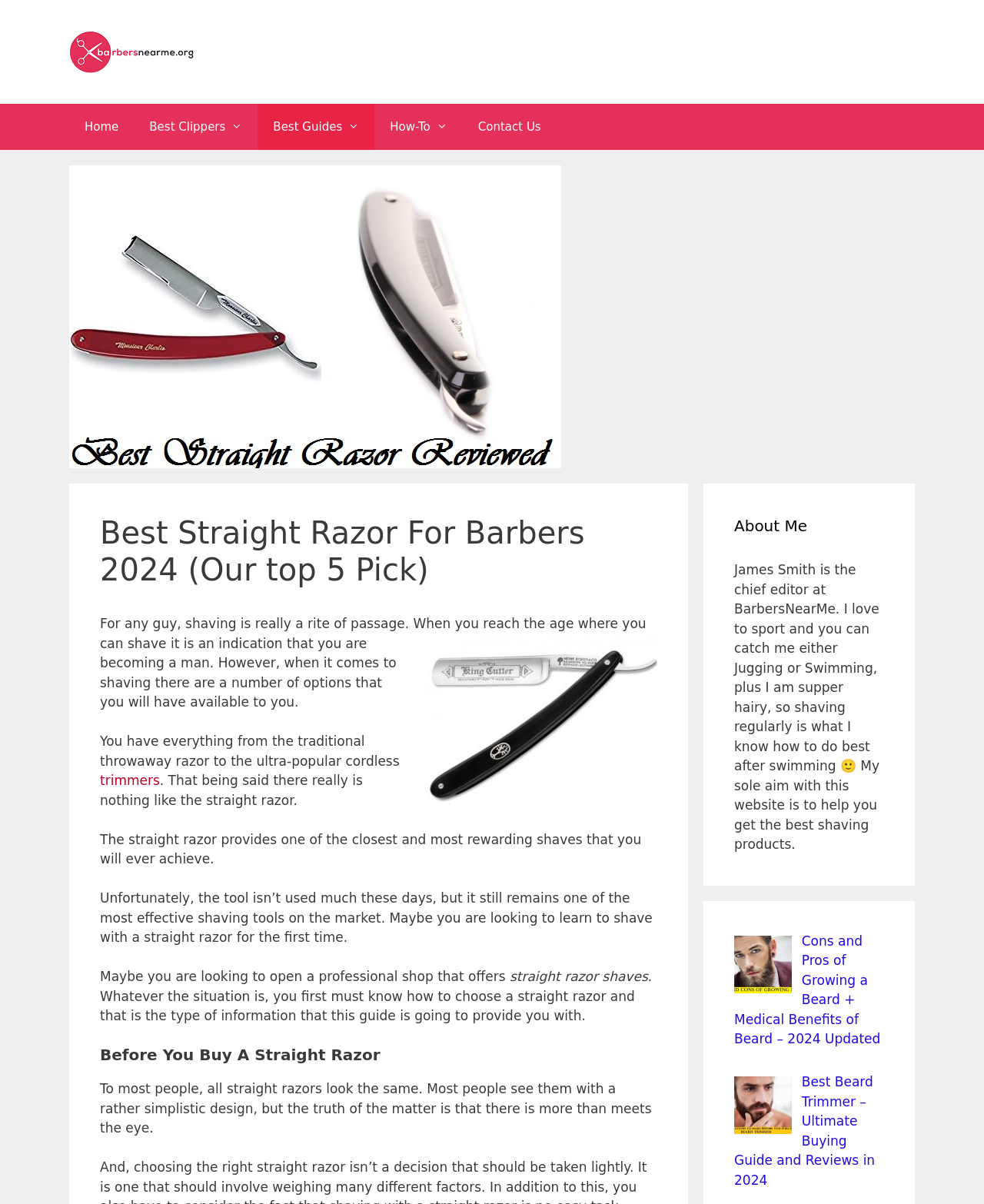Locate the bounding box coordinates of the clickable area needed to fulfill the instruction: "Click the 'trimmers' link".

[0.102, 0.642, 0.162, 0.655]